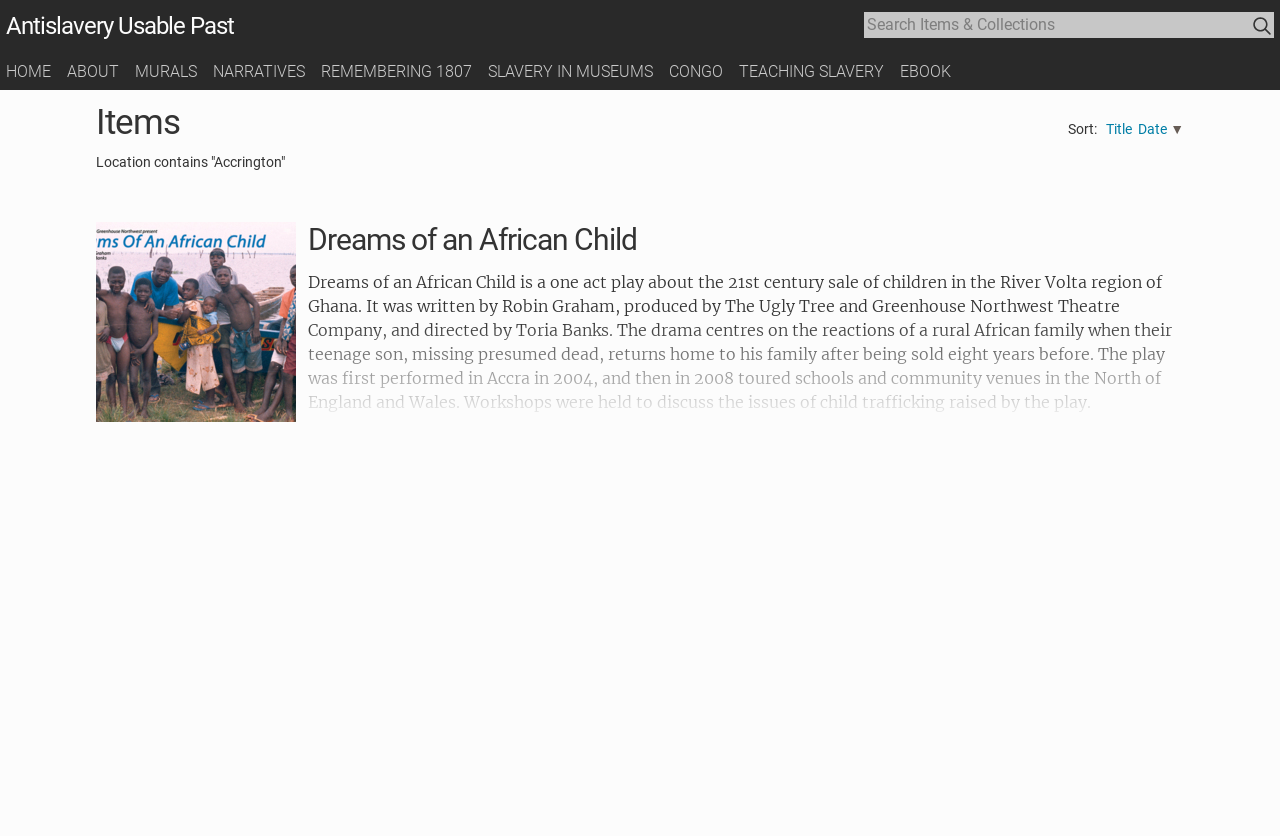Provide a thorough description of the webpage's content and layout.

The webpage is an archive of visual culture and narratives related to contemporary antislavery, heritage, and public history projects. At the top, there is a heading "Antislavery Usable Past" with a link to the same title. Below it, there is a search box with a "Search" button, accompanied by a small search icon. 

To the left of the search box, there are several links, including "HOME", "ABOUT", "MURALS", "NARRATIVES", "REMEMBERING 1807", "SLAVERY IN MUSEUMS", "CONGO", "TEACHING SLAVERY", and "EBOOK", which are likely navigation links to different sections of the archive.

Below the navigation links, there is a heading "Items" followed by a "Sort:" label and two links, "Title" and "Date", which suggest that the items in the archive can be sorted by these criteria.

The main content of the page appears to be a list of items, with the first item displayed prominently. This item is a poster titled "Dreams of an African Child" with a description of a one-act play about child trafficking in Ghana. The poster image is displayed alongside the description. The item also has a heading "Dreams of an African Child" and a location label "Location contains 'Accrington'".